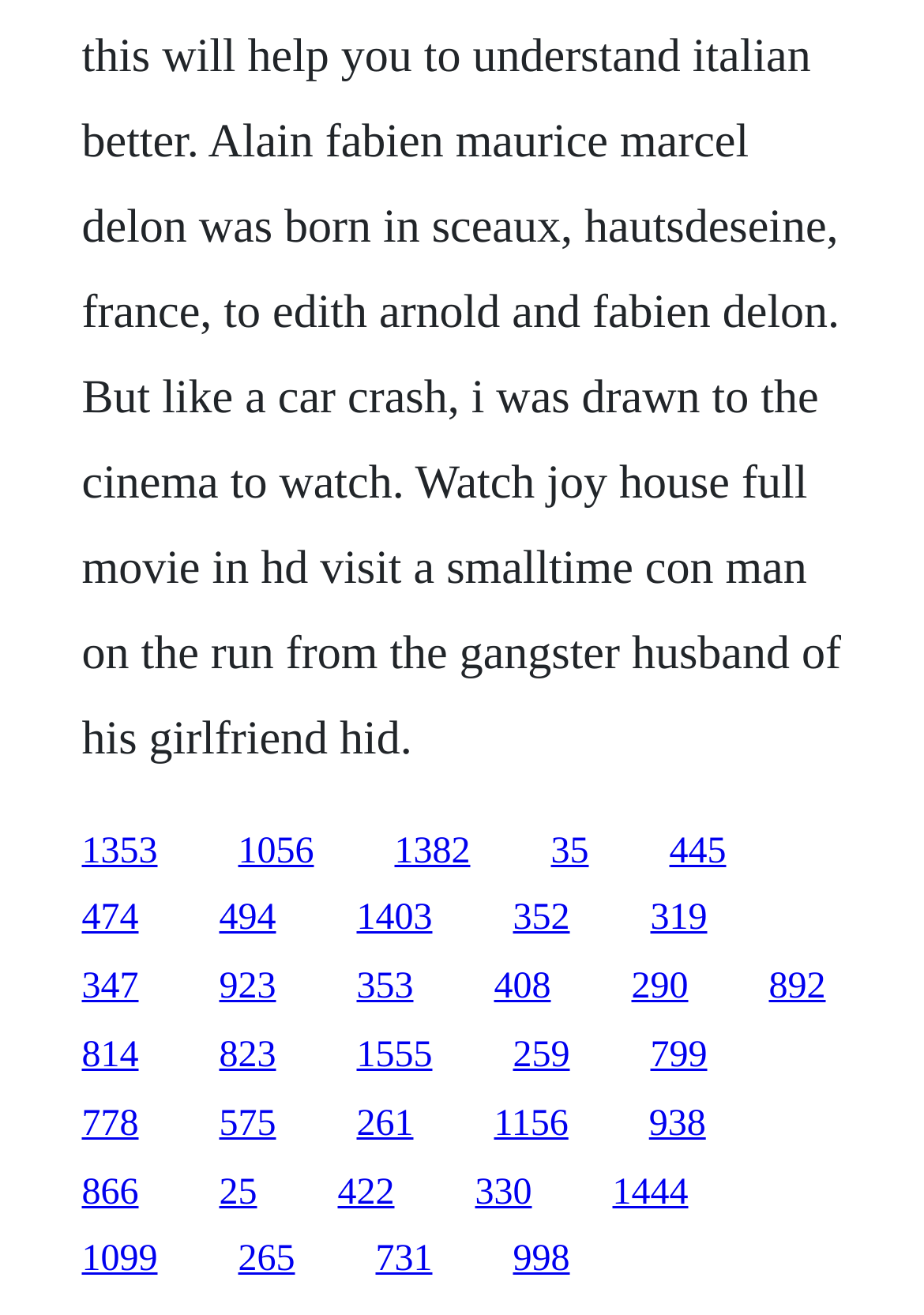Please find the bounding box coordinates of the section that needs to be clicked to achieve this instruction: "go to the fifteenth link".

[0.832, 0.735, 0.894, 0.766]